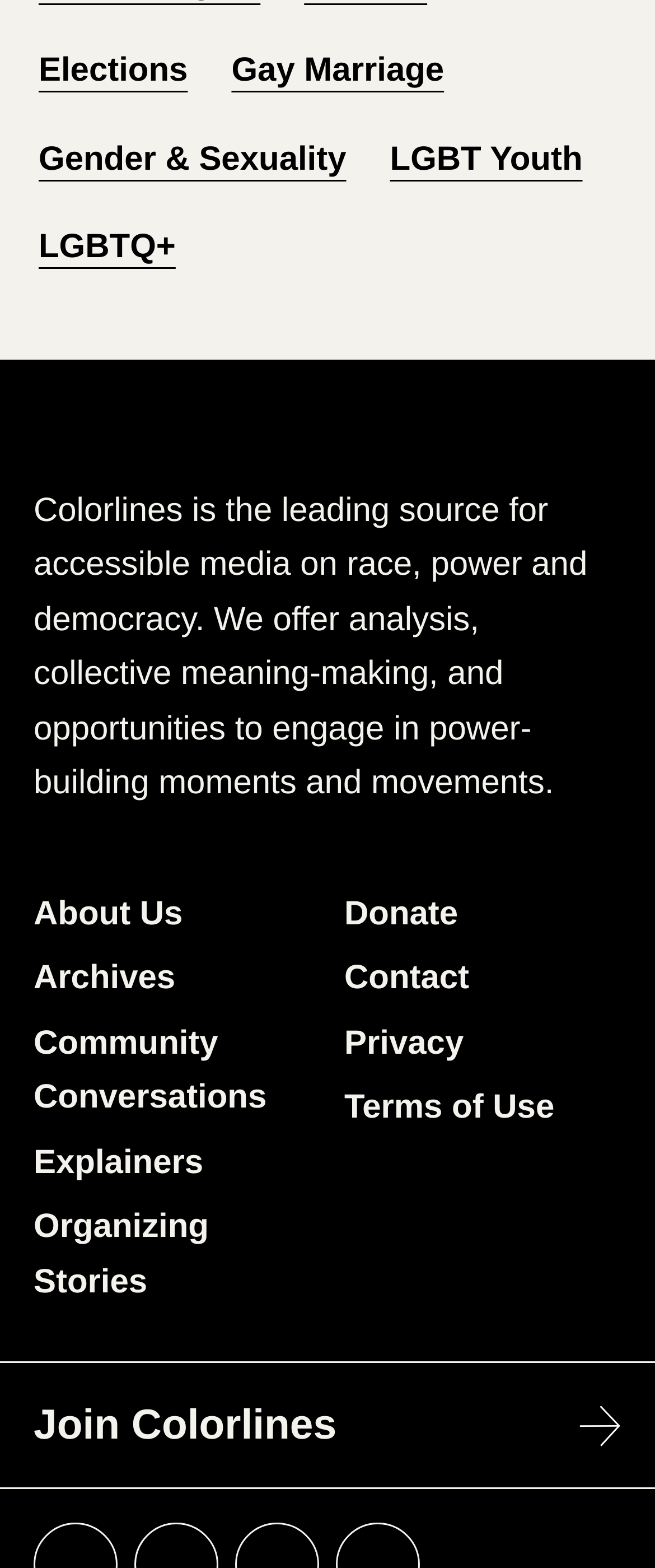Please locate the bounding box coordinates of the region I need to click to follow this instruction: "Click Elections".

[0.051, 0.028, 0.294, 0.063]